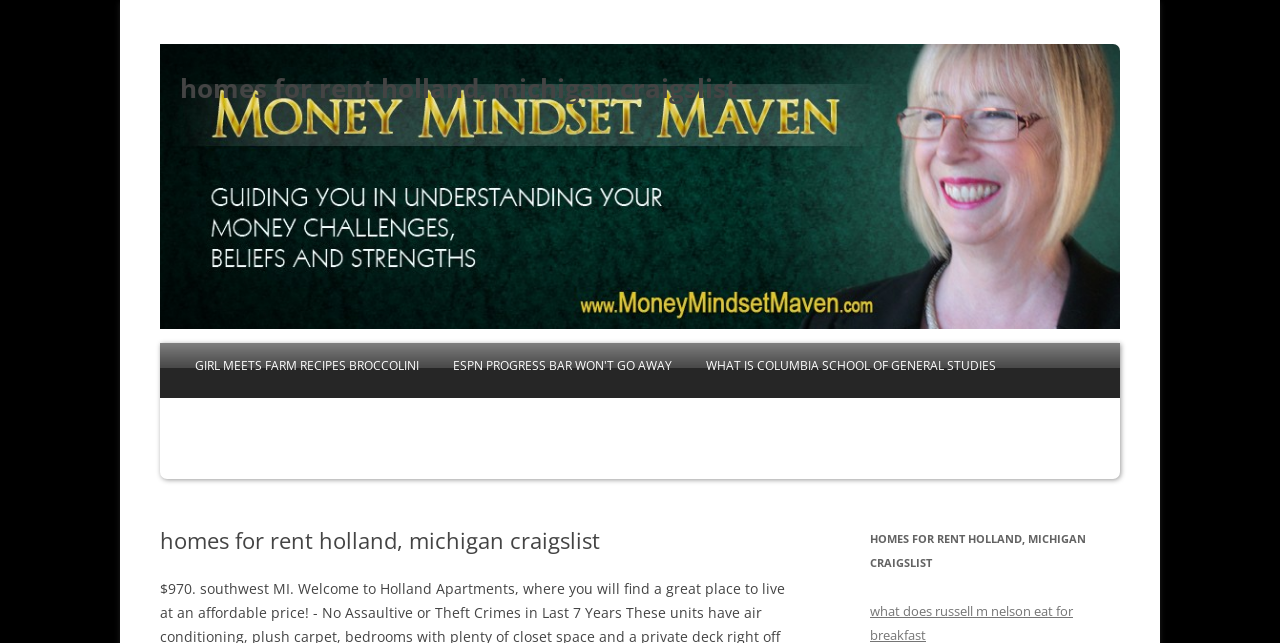Specify the bounding box coordinates of the region I need to click to perform the following instruction: "check out ESPN PROGRESS BAR WON'T GO AWAY post". The coordinates must be four float numbers in the range of 0 to 1, i.e., [left, top, right, bottom].

[0.342, 0.535, 0.537, 0.604]